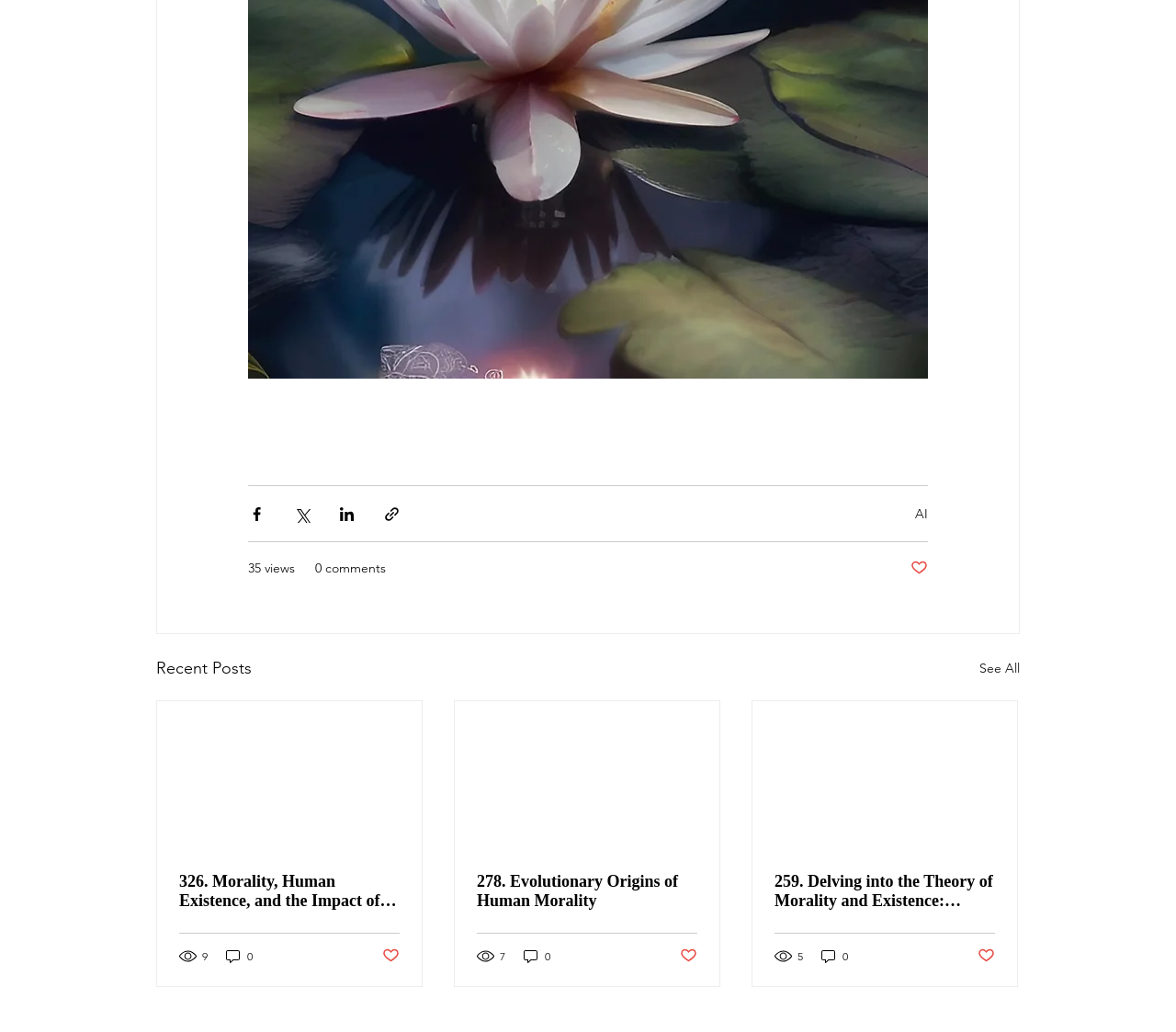Please identify the bounding box coordinates of the area I need to click to accomplish the following instruction: "Share via Facebook".

[0.211, 0.489, 0.226, 0.506]